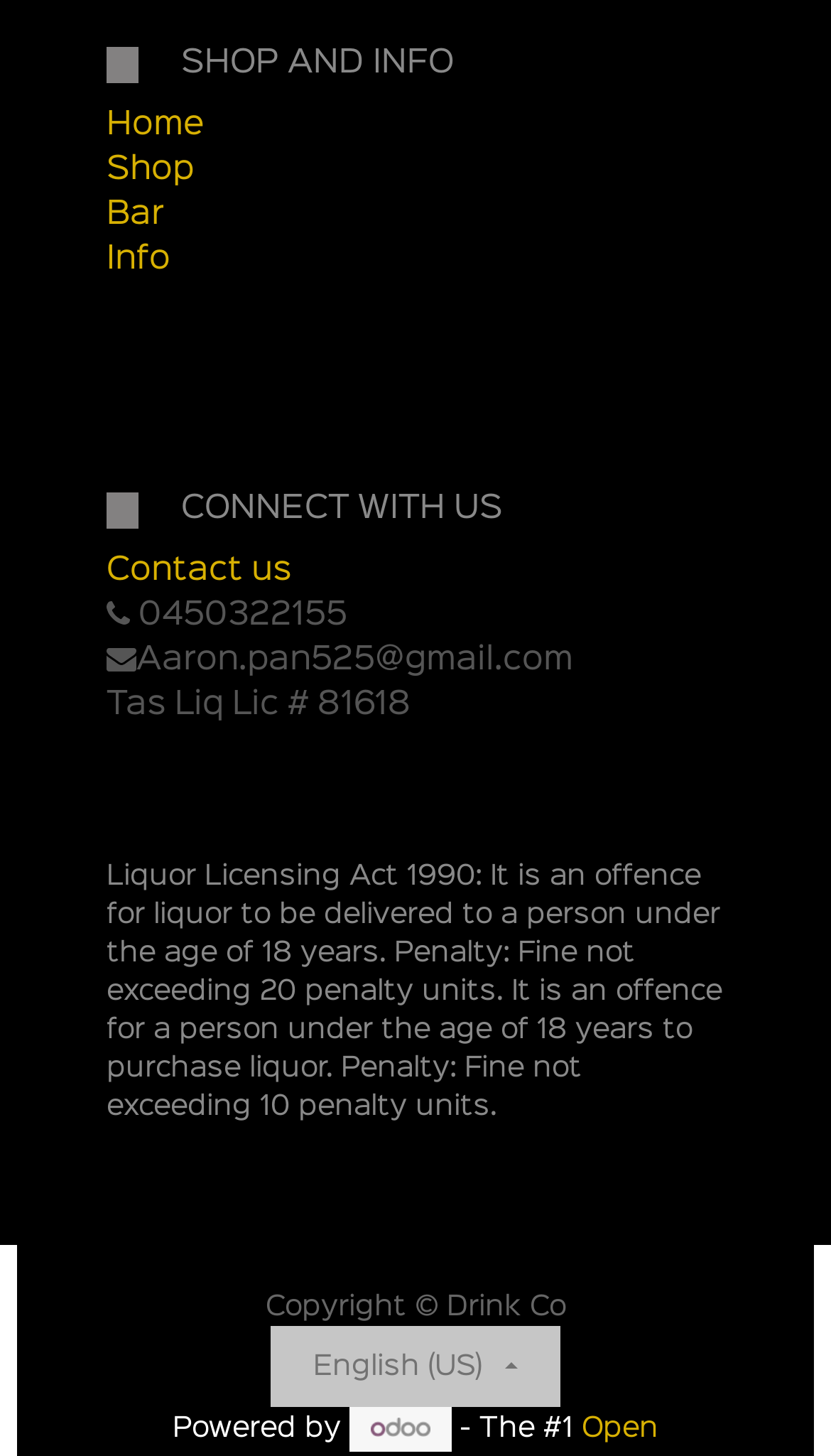Can you determine the bounding box coordinates of the area that needs to be clicked to fulfill the following instruction: "Click on Home"?

[0.128, 0.076, 0.246, 0.096]